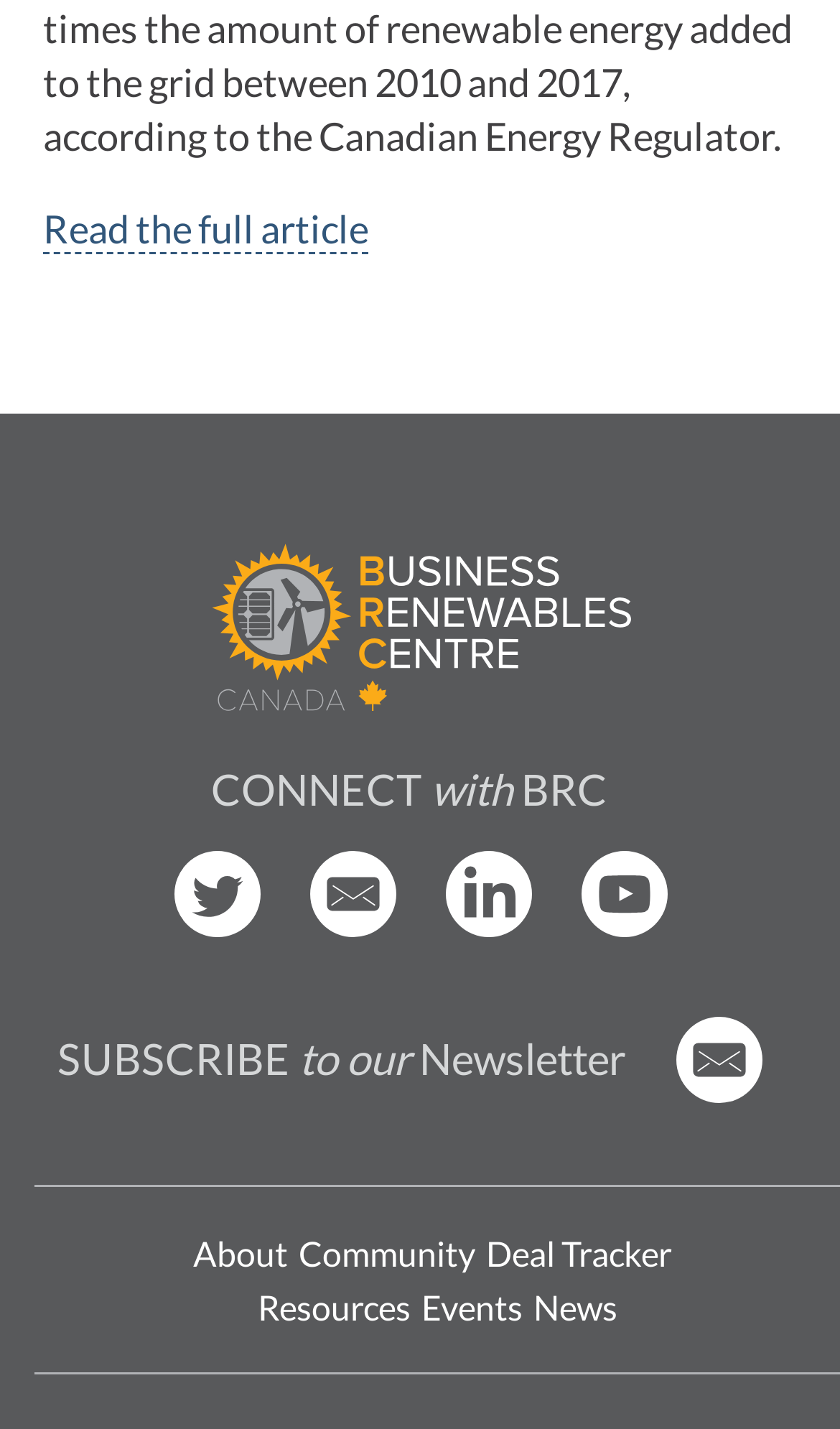Determine the bounding box coordinates for the area you should click to complete the following instruction: "Go to the About page".

[0.229, 0.858, 0.342, 0.896]